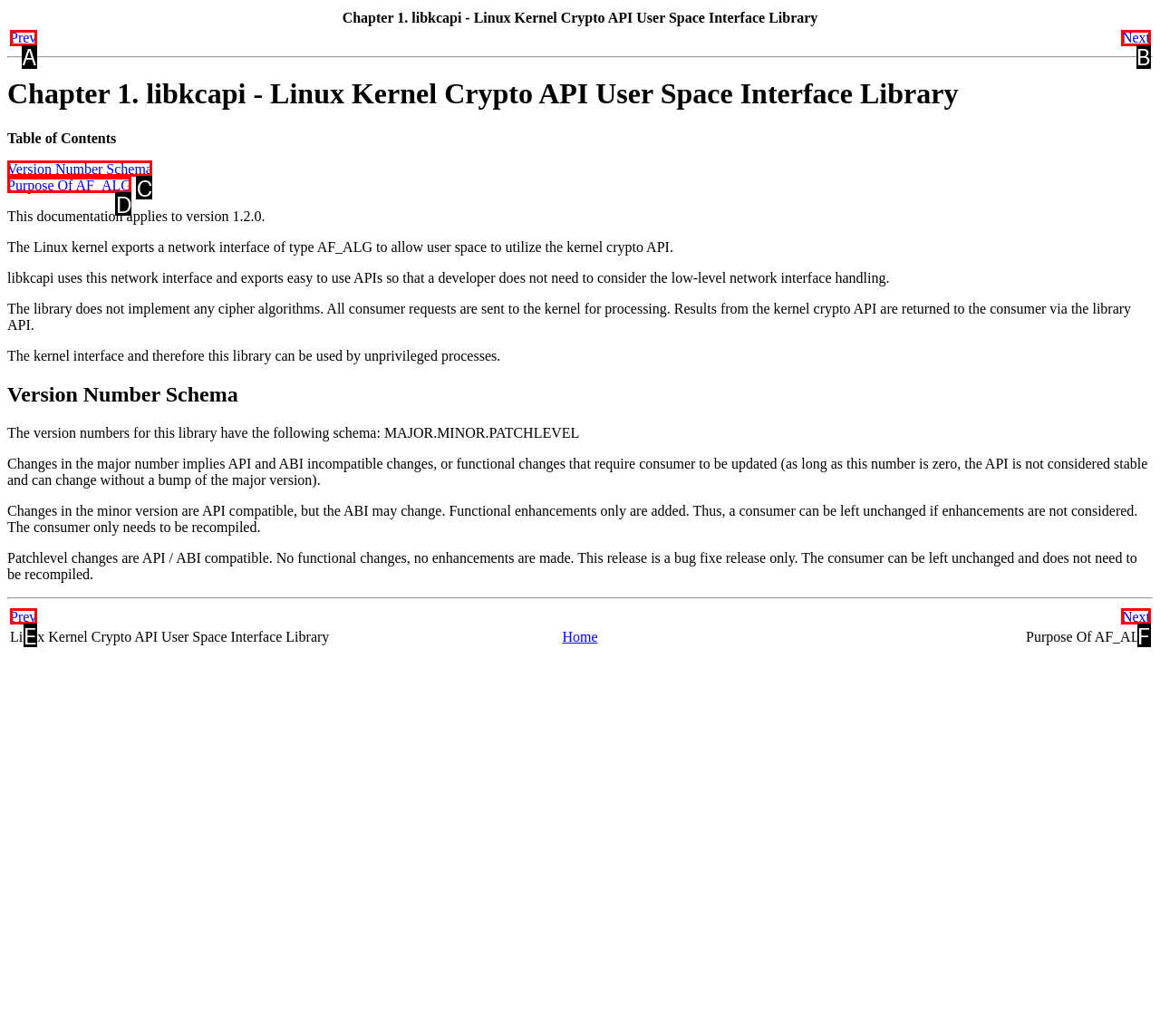Match the description to the correct option: Version Number Schema
Provide the letter of the matching option directly.

C